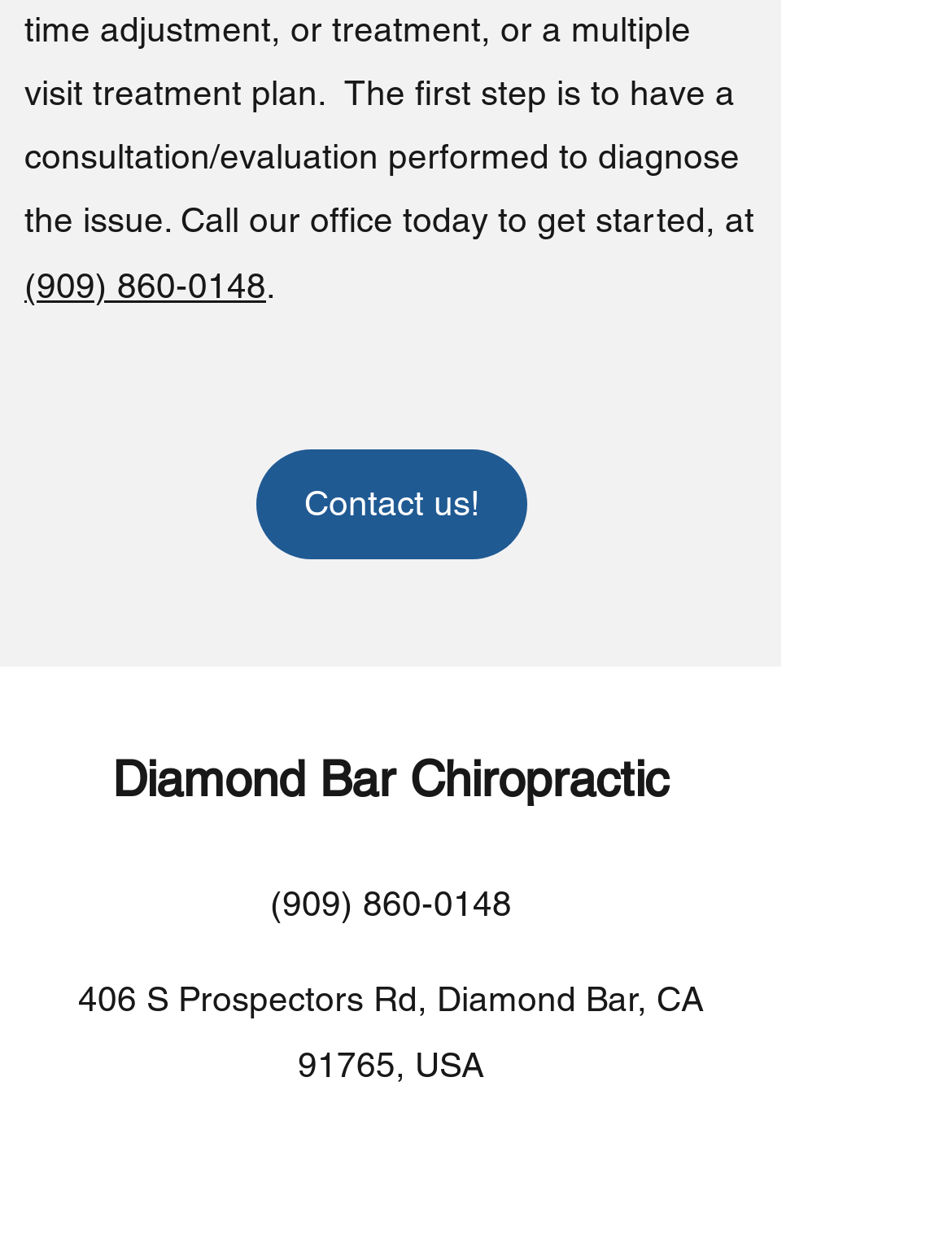What is the phone number to contact?
Please give a well-detailed answer to the question.

The phone number to contact can be found in multiple places on the webpage, including the top section and the middle section. It is explicitly stated as '(909) 860-0148'.